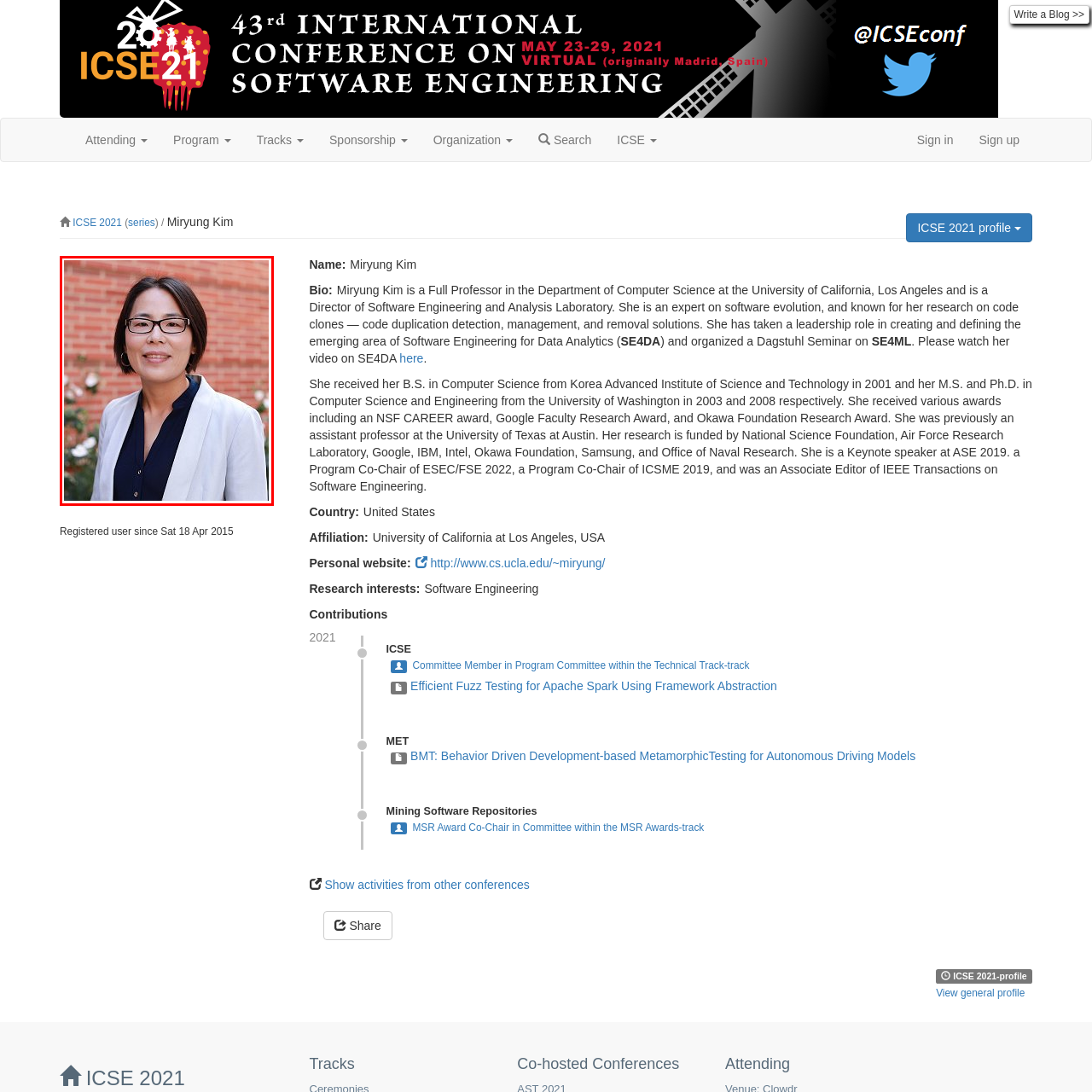Inspect the area marked by the red box and provide a short answer to the question: What is the color of Miryung Kim's blazer?

Light-colored